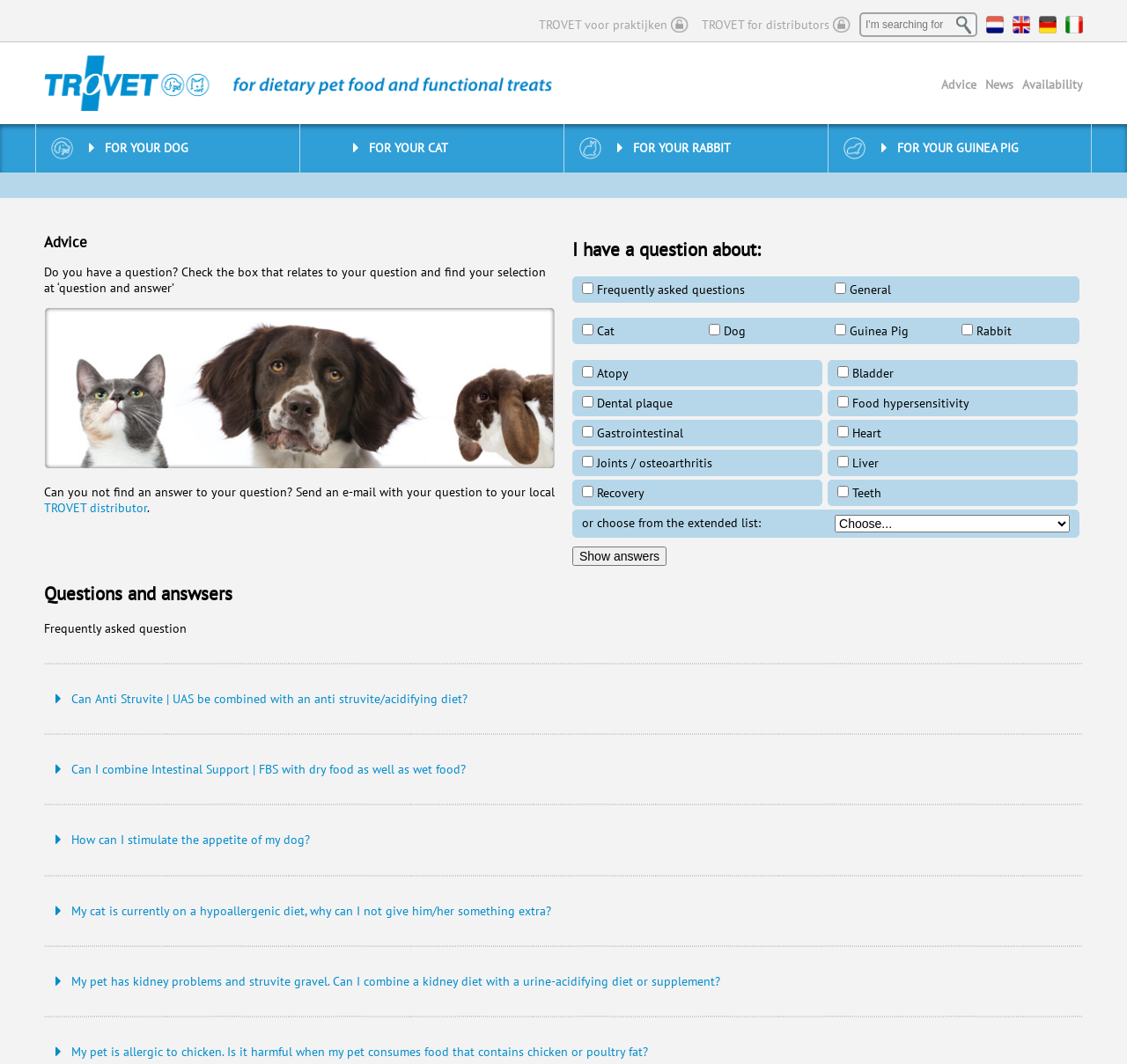Utilize the details in the image to give a detailed response to the question: What is the purpose of the checkboxes on the webpage?

The checkboxes on the webpage are used to select a category related to a question. There are several options such as 'Frequently asked questions', 'General', 'Cat', 'Dog', and others. By checking one or more of these boxes, the user can narrow down their search for answers to specific questions.